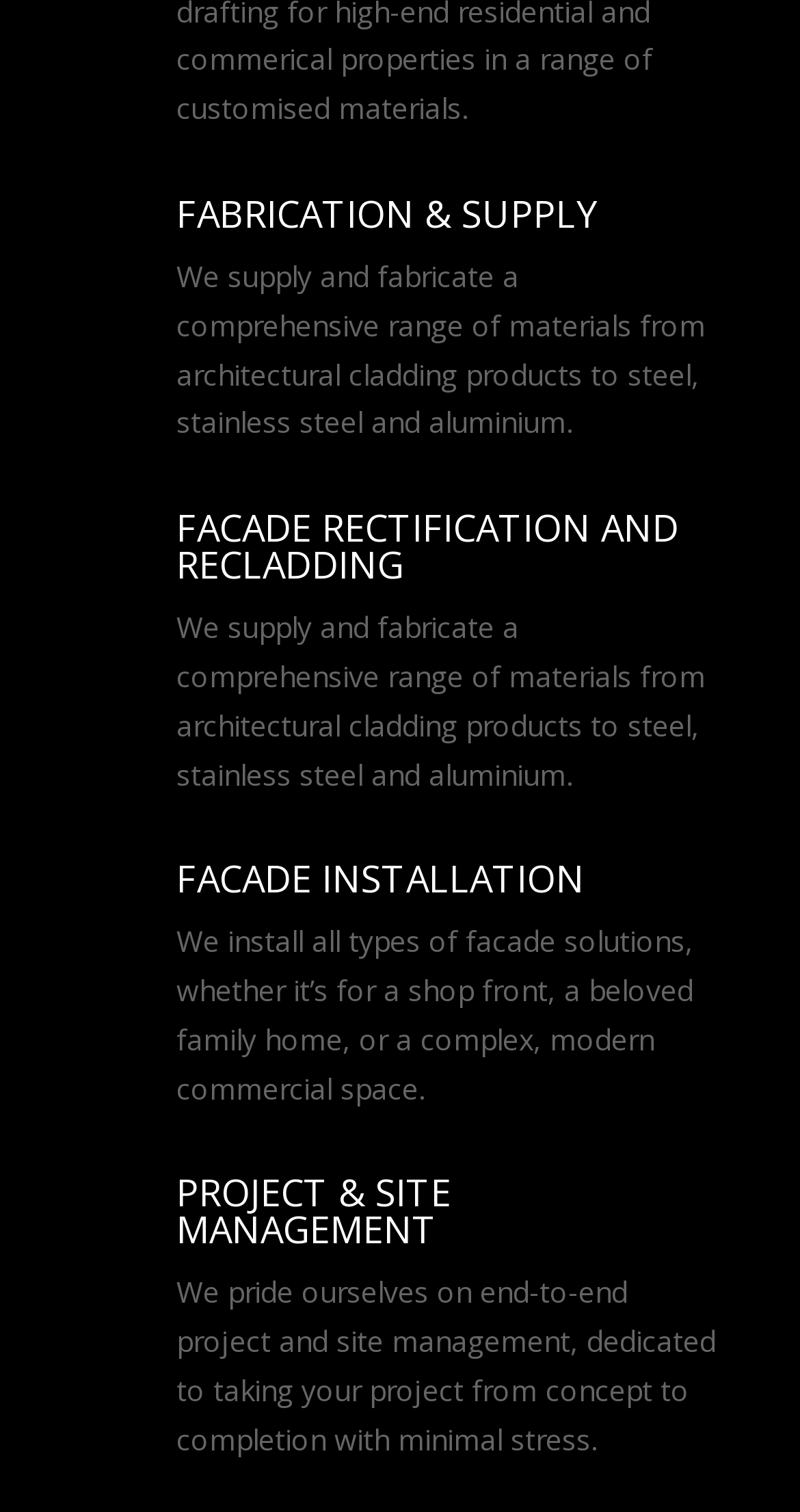Please determine the bounding box coordinates of the element's region to click for the following instruction: "Click on FABRICATION & SUPPLY".

[0.221, 0.125, 0.746, 0.157]